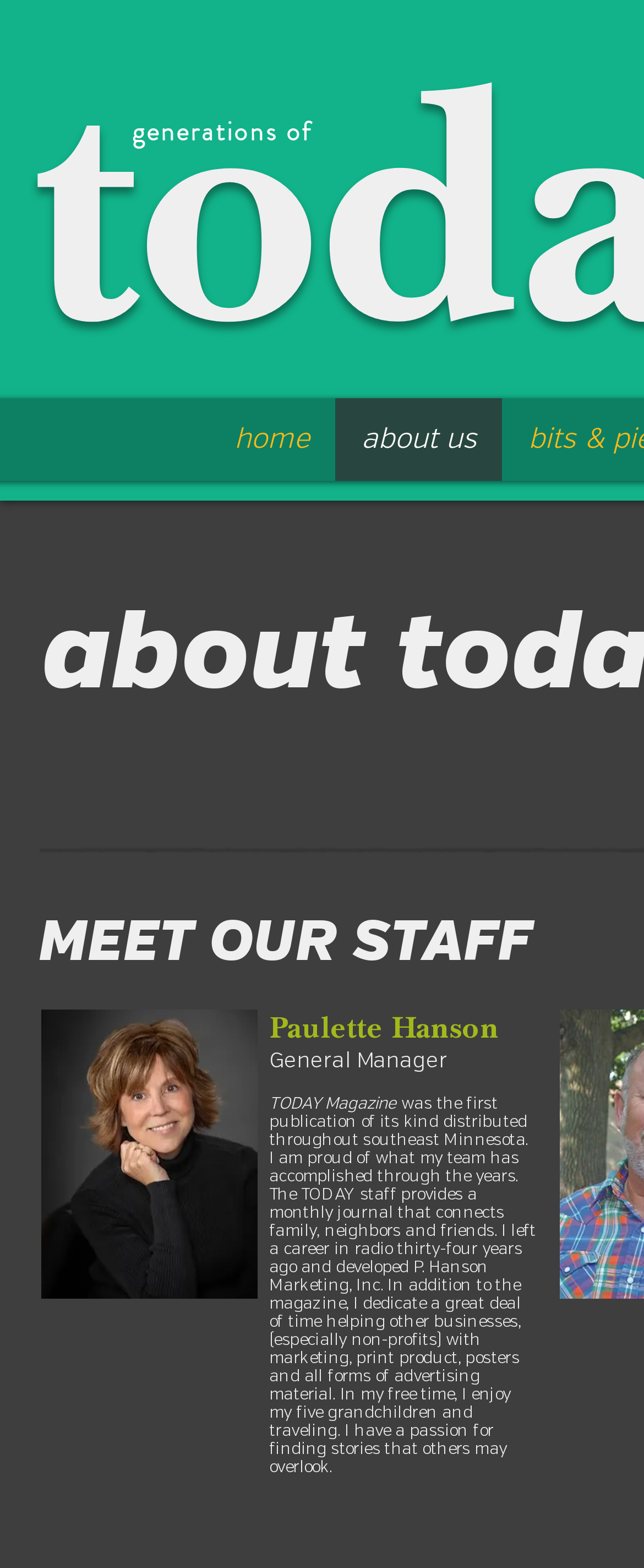What is the format of the publication?
Answer the question with a detailed and thorough explanation.

I inferred the format of the publication by reading the text in the heading that describes the publication. The sentence 'The TODAY staff provides a monthly journal that connects family, neighbors and friends.' suggests that the publication is a monthly journal.